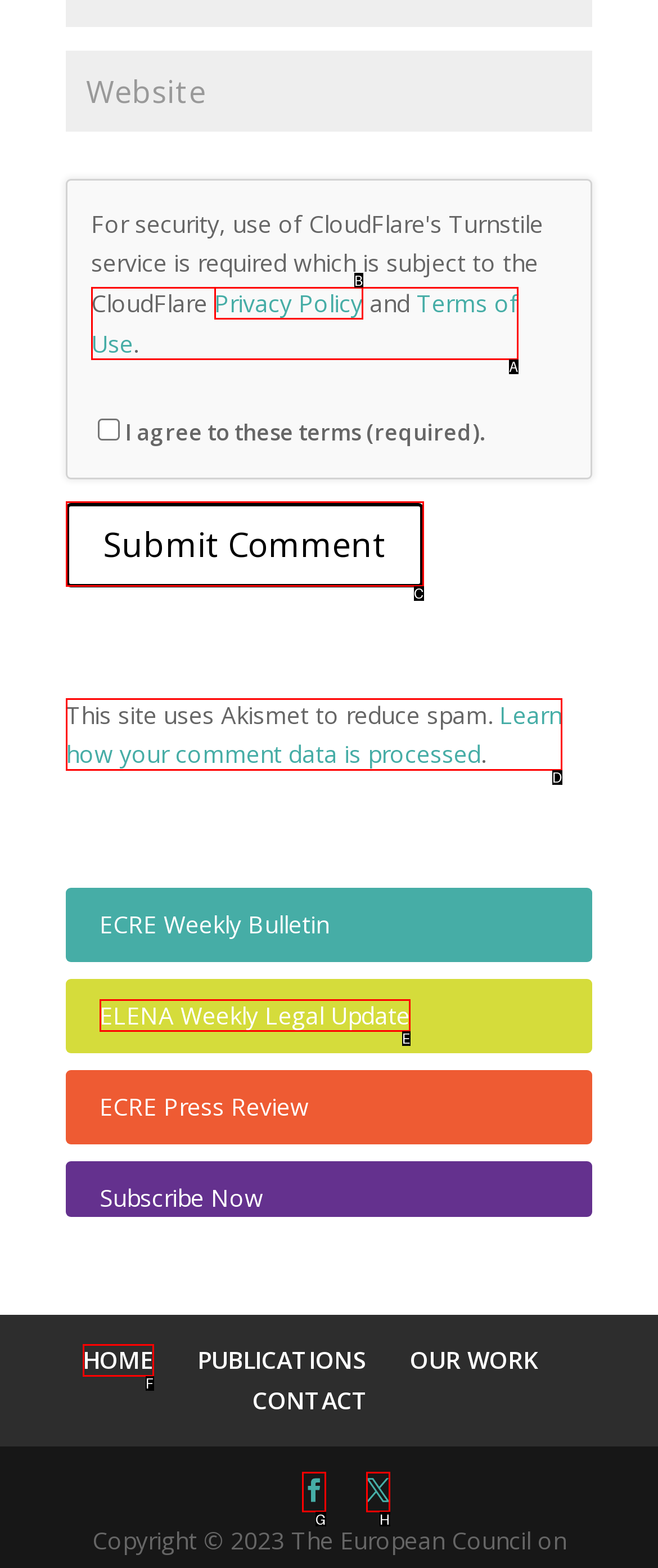Select the correct HTML element to complete the following task: Submit comment
Provide the letter of the choice directly from the given options.

C